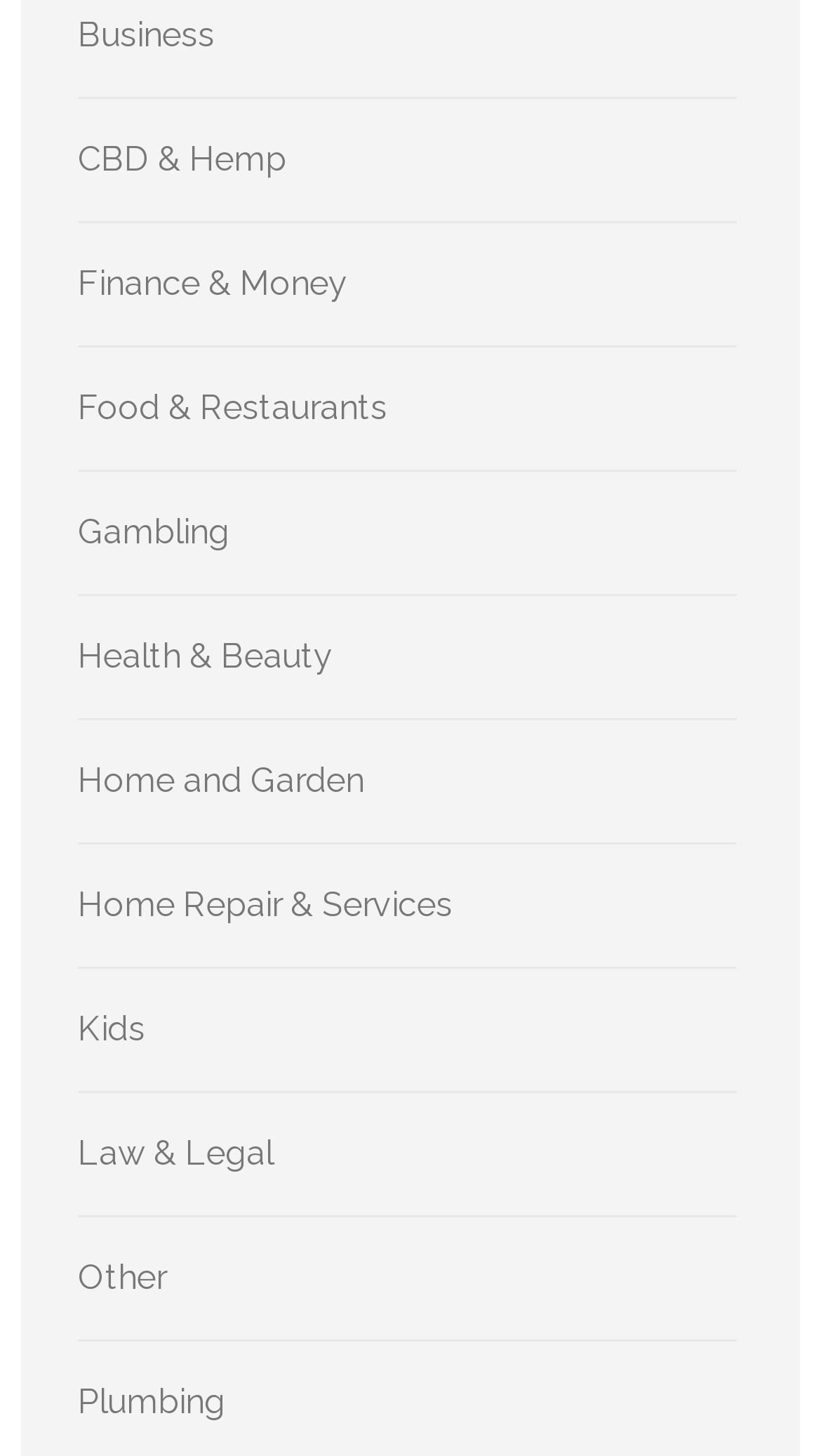Pinpoint the bounding box coordinates of the element that must be clicked to accomplish the following instruction: "Learn about Health & Beauty". The coordinates should be in the format of four float numbers between 0 and 1, i.e., [left, top, right, bottom].

[0.095, 0.438, 0.405, 0.465]